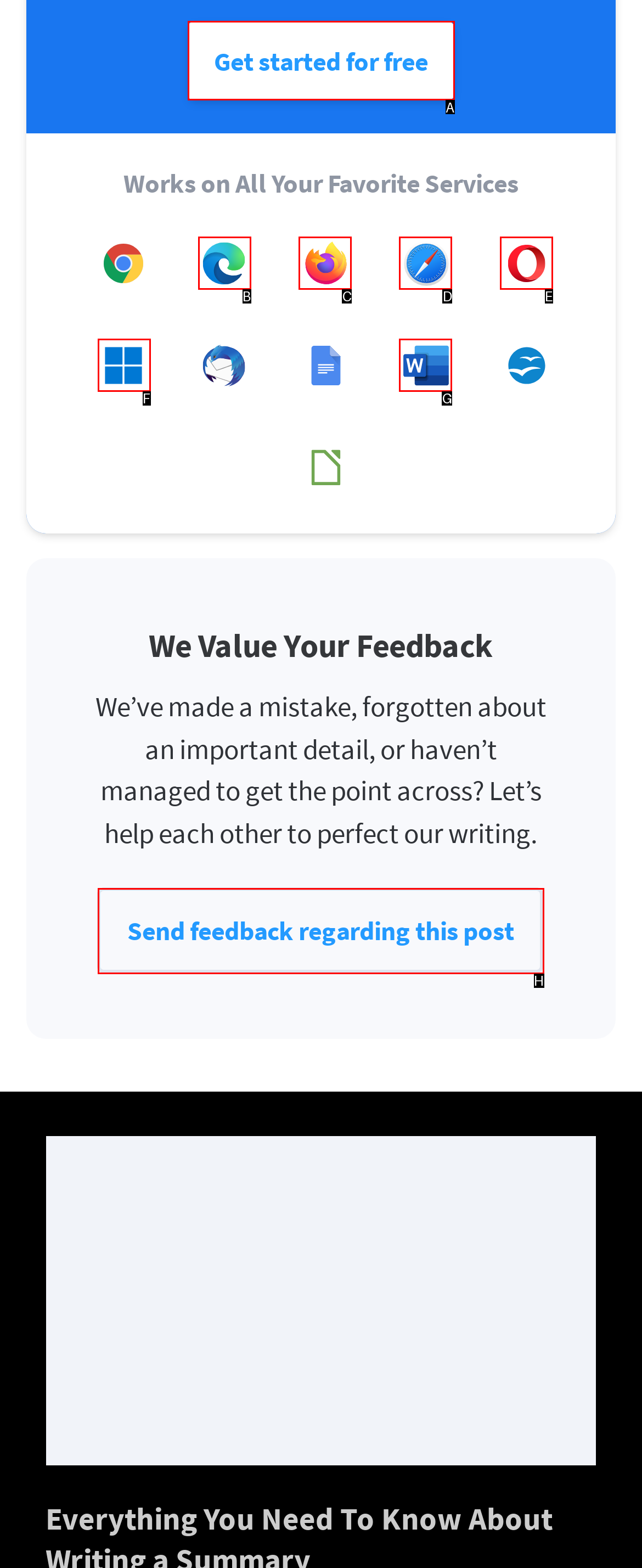Select the correct option based on the description: Get started for free
Answer directly with the option’s letter.

A